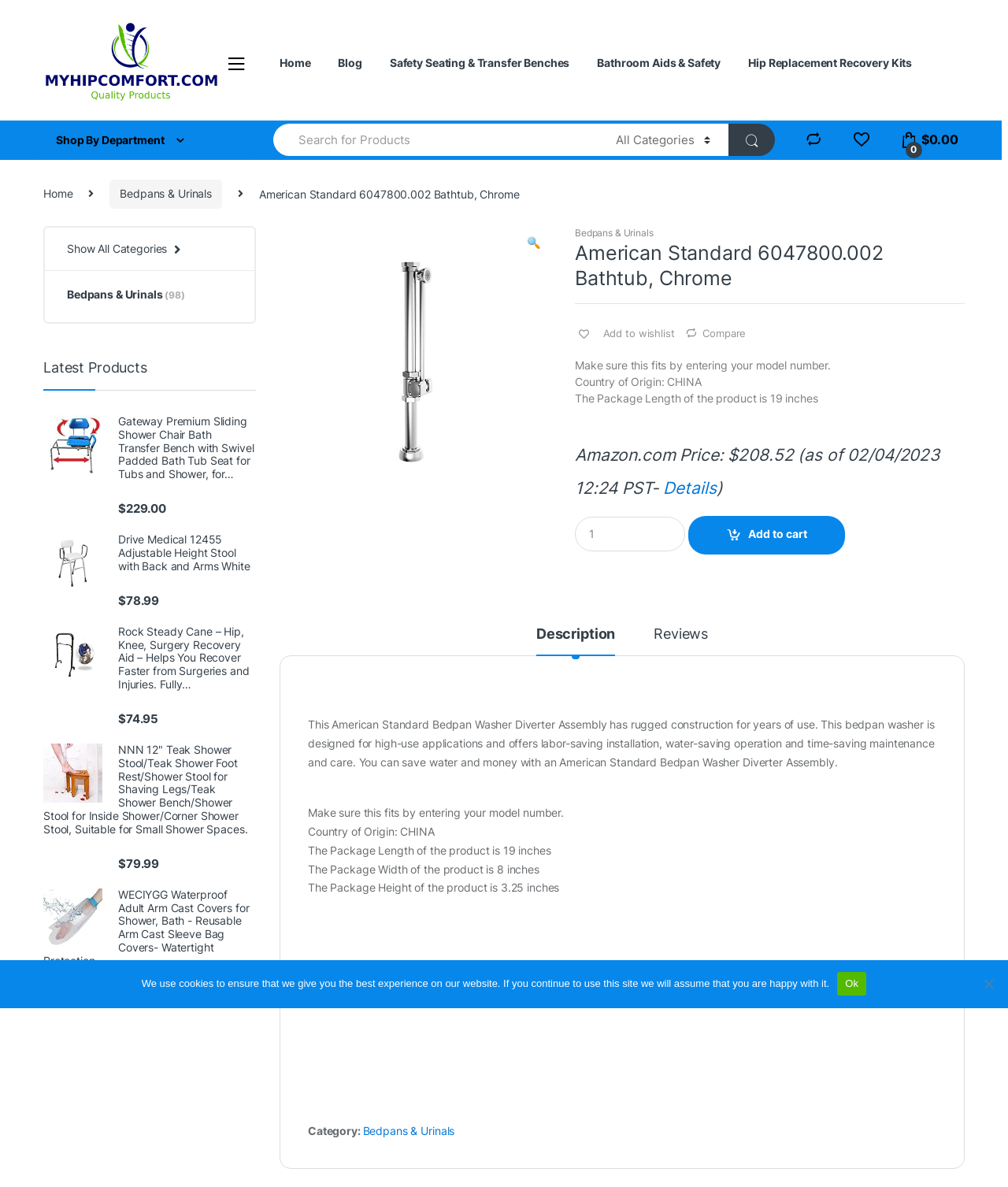Please indicate the bounding box coordinates for the clickable area to complete the following task: "read intro". The coordinates should be specified as four float numbers between 0 and 1, i.e., [left, top, right, bottom].

None